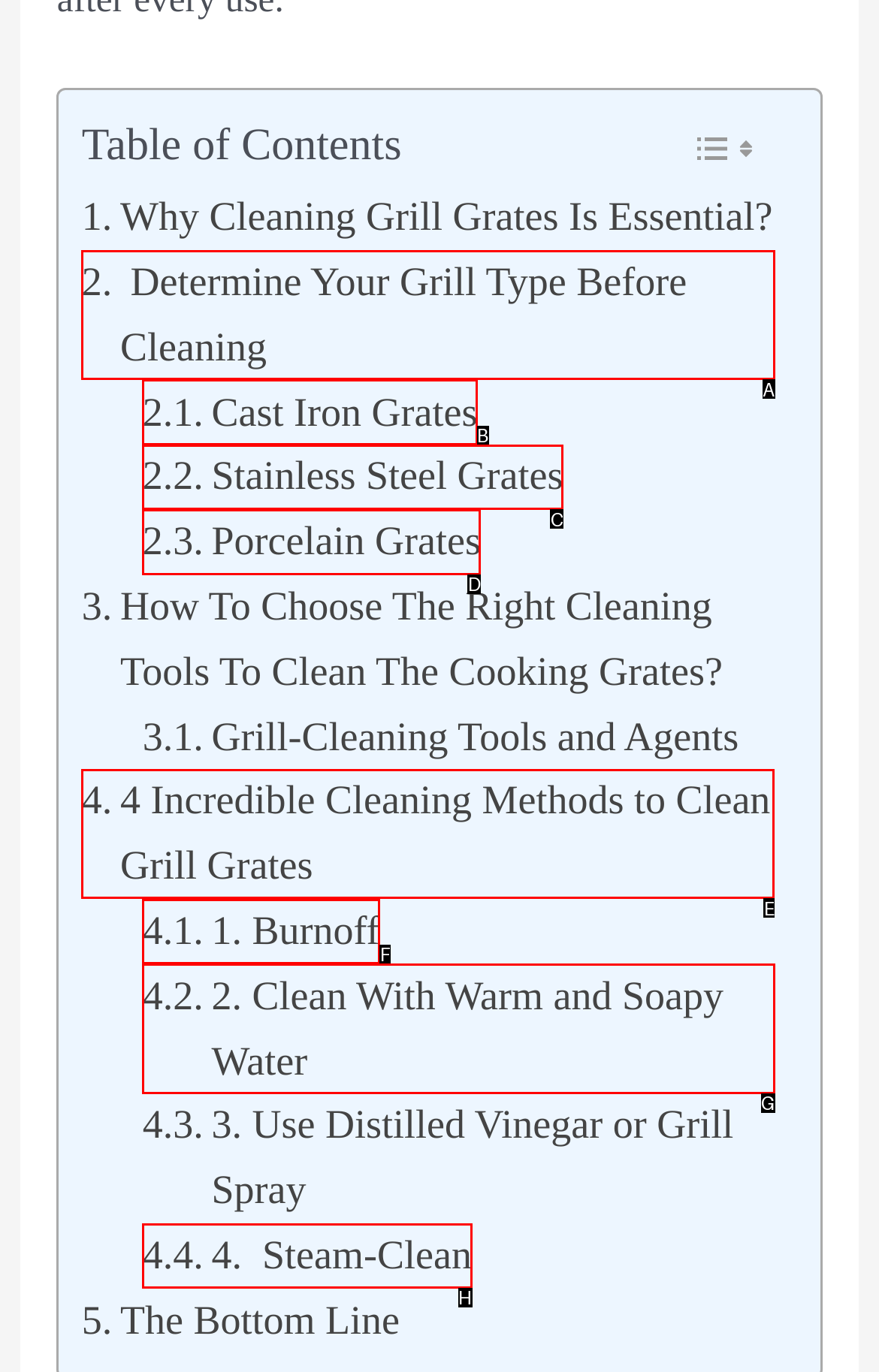Pick the right letter to click to achieve the task: Explore the 4 incredible cleaning methods to clean grill grates
Answer with the letter of the correct option directly.

E